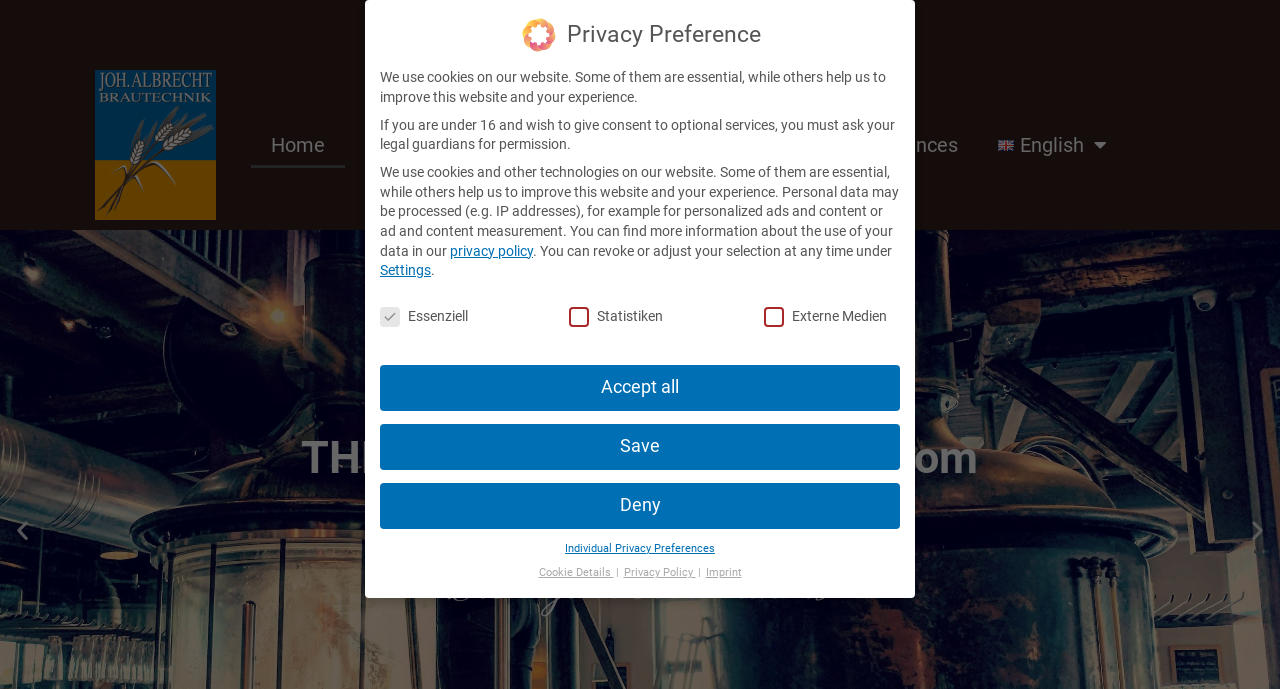What is the purpose of the 'Privacy Preference' section? Analyze the screenshot and reply with just one word or a short phrase.

To manage cookie settings